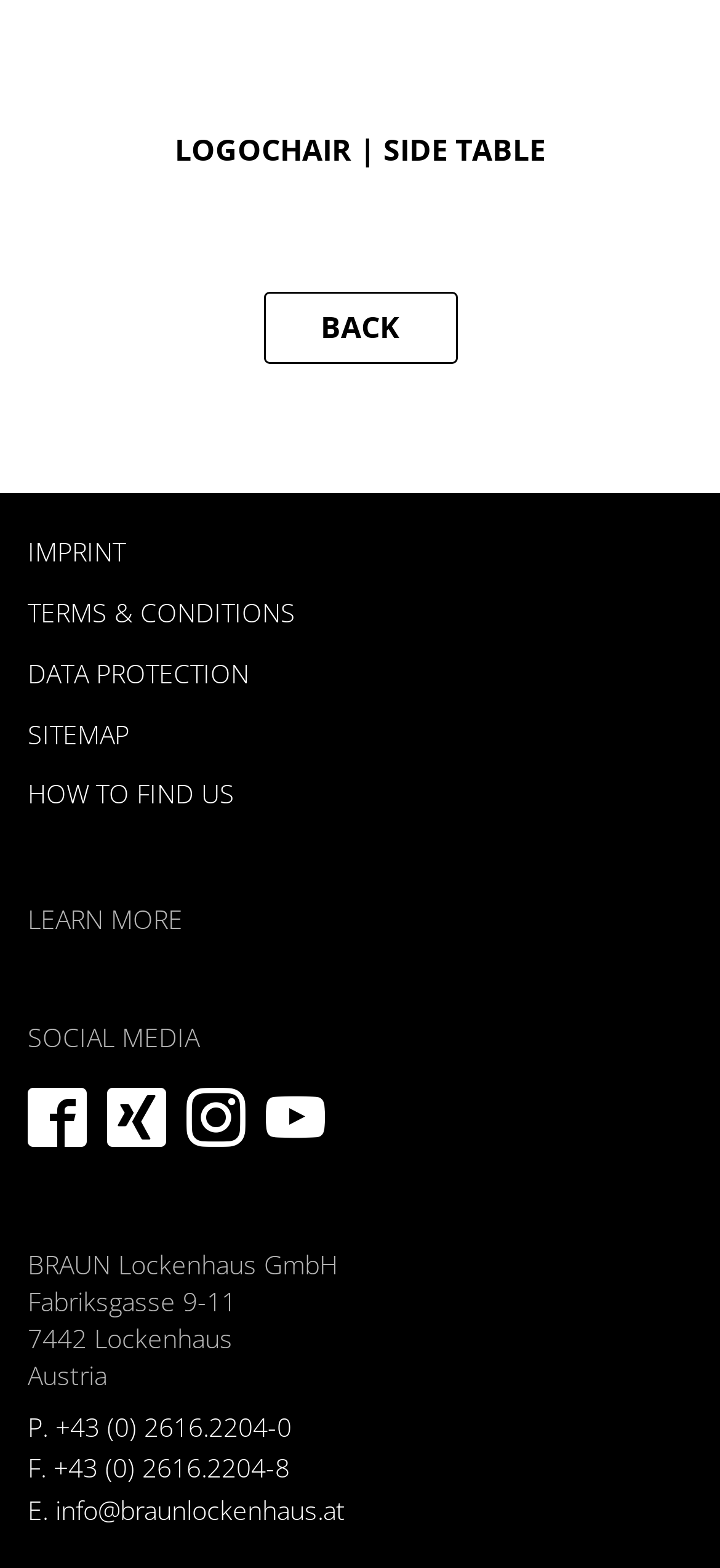Please identify the bounding box coordinates of the region to click in order to complete the given instruction: "go back". The coordinates should be four float numbers between 0 and 1, i.e., [left, top, right, bottom].

[0.365, 0.187, 0.635, 0.232]